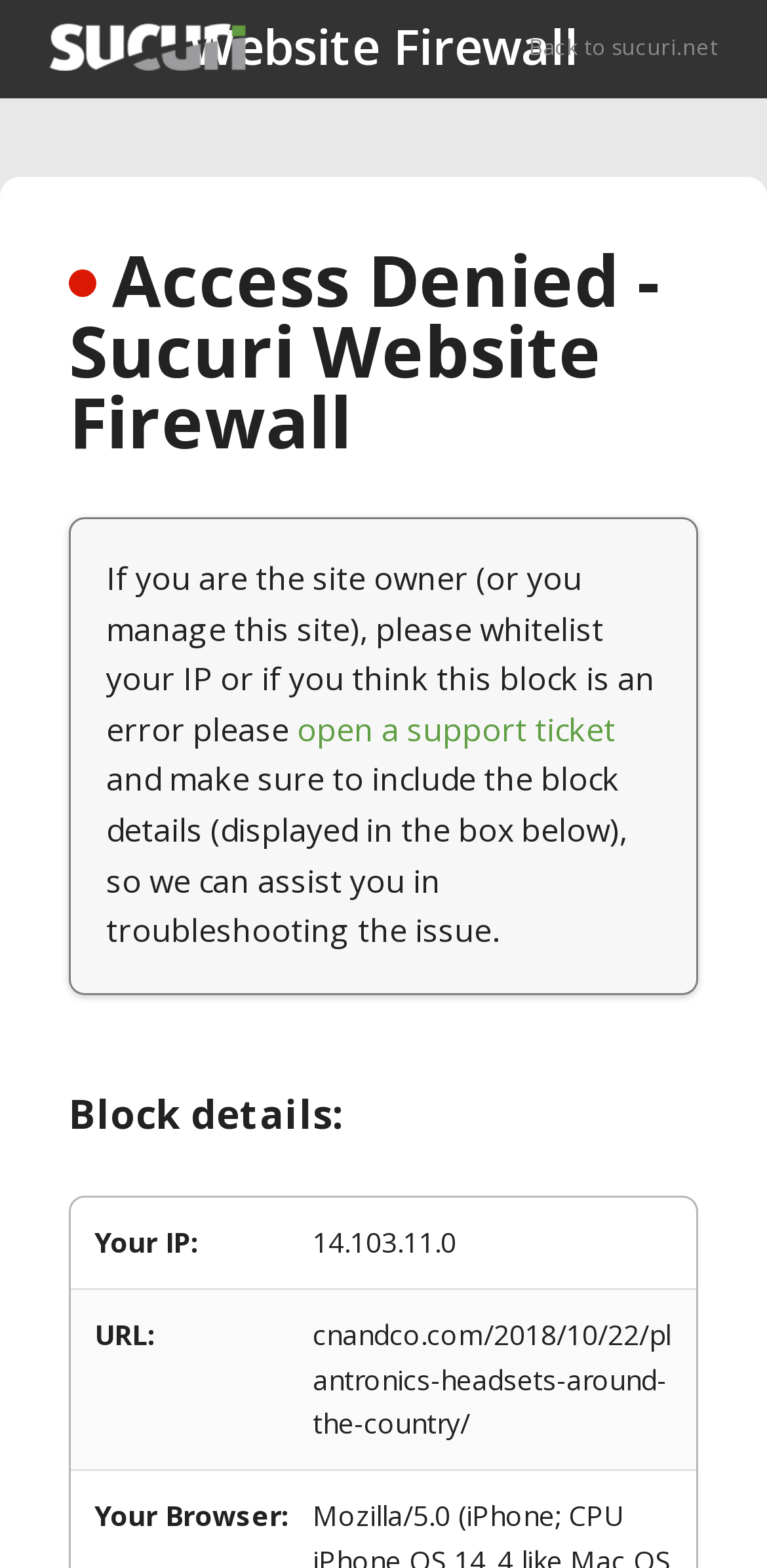Identify the bounding box coordinates for the UI element described as: "open a support ticket".

[0.387, 0.451, 0.803, 0.479]